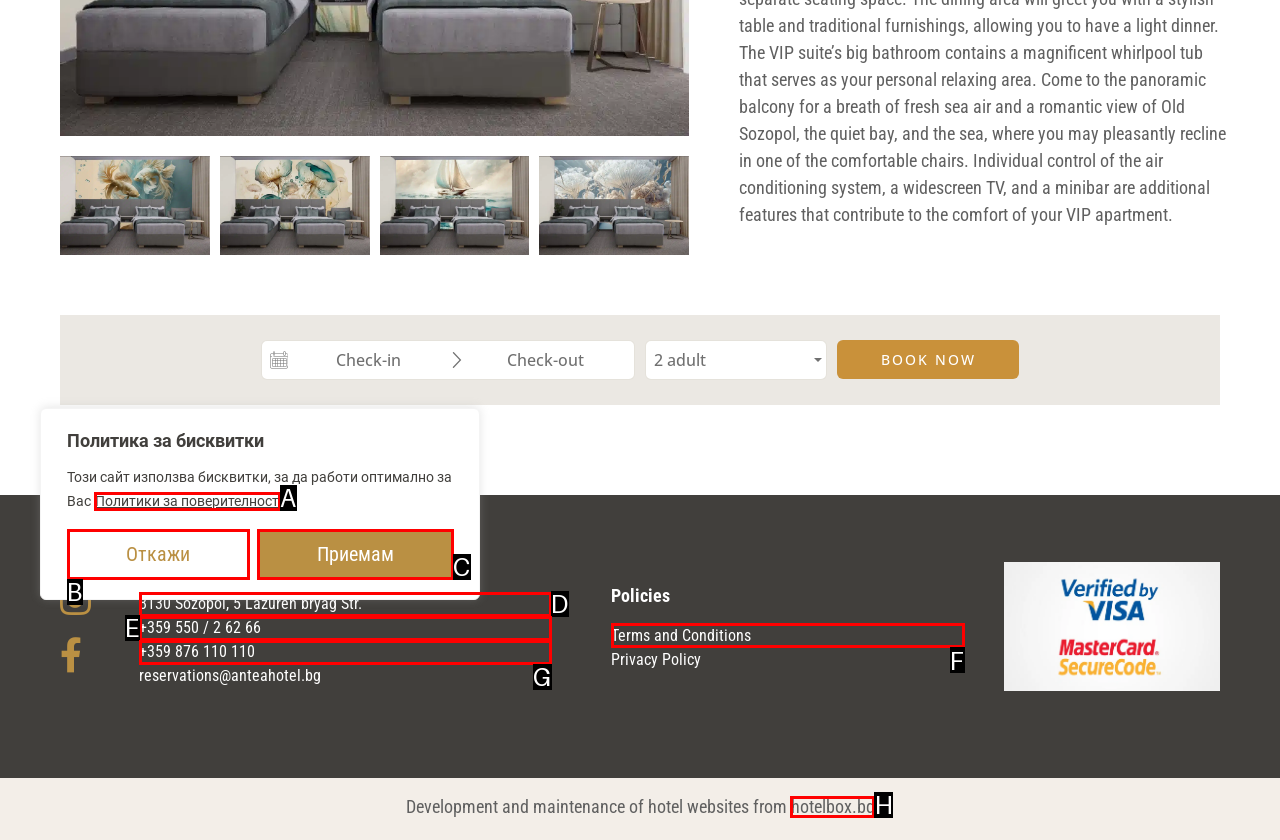Select the option that fits this description: All About Tile
Answer with the corresponding letter directly.

None